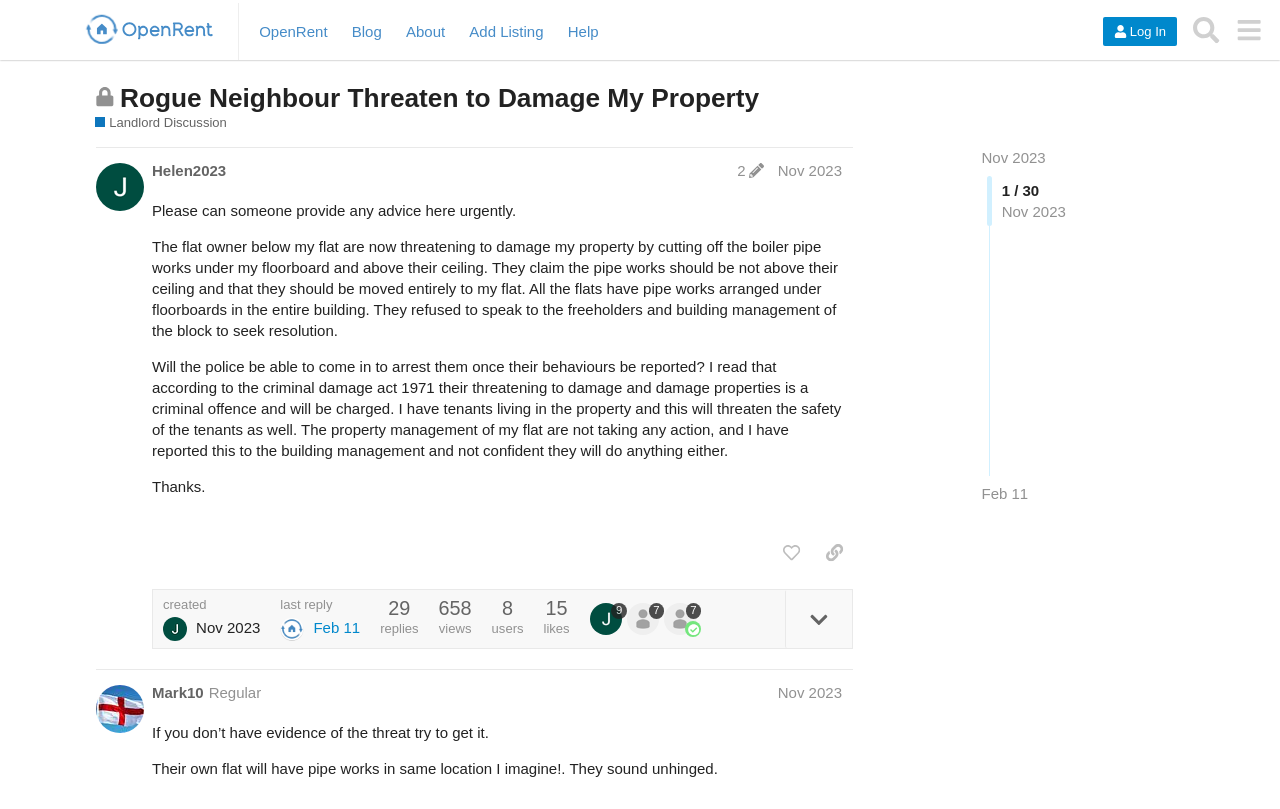What is the topic of this discussion?
Based on the screenshot, provide your answer in one word or phrase.

Rogue Neighbour Threaten to Damage My Property